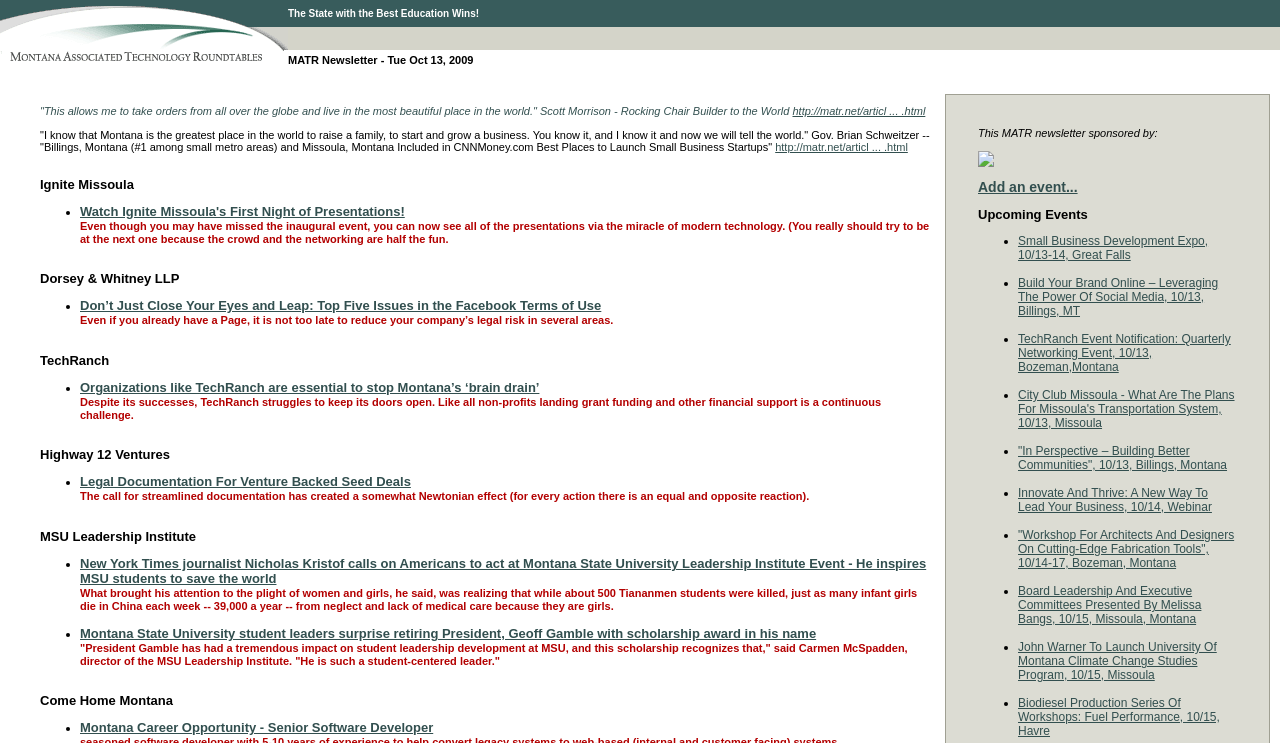Find the bounding box coordinates for the area you need to click to carry out the instruction: "Click the link to add an event". The coordinates should be four float numbers between 0 and 1, indicated as [left, top, right, bottom].

[0.764, 0.241, 0.842, 0.262]